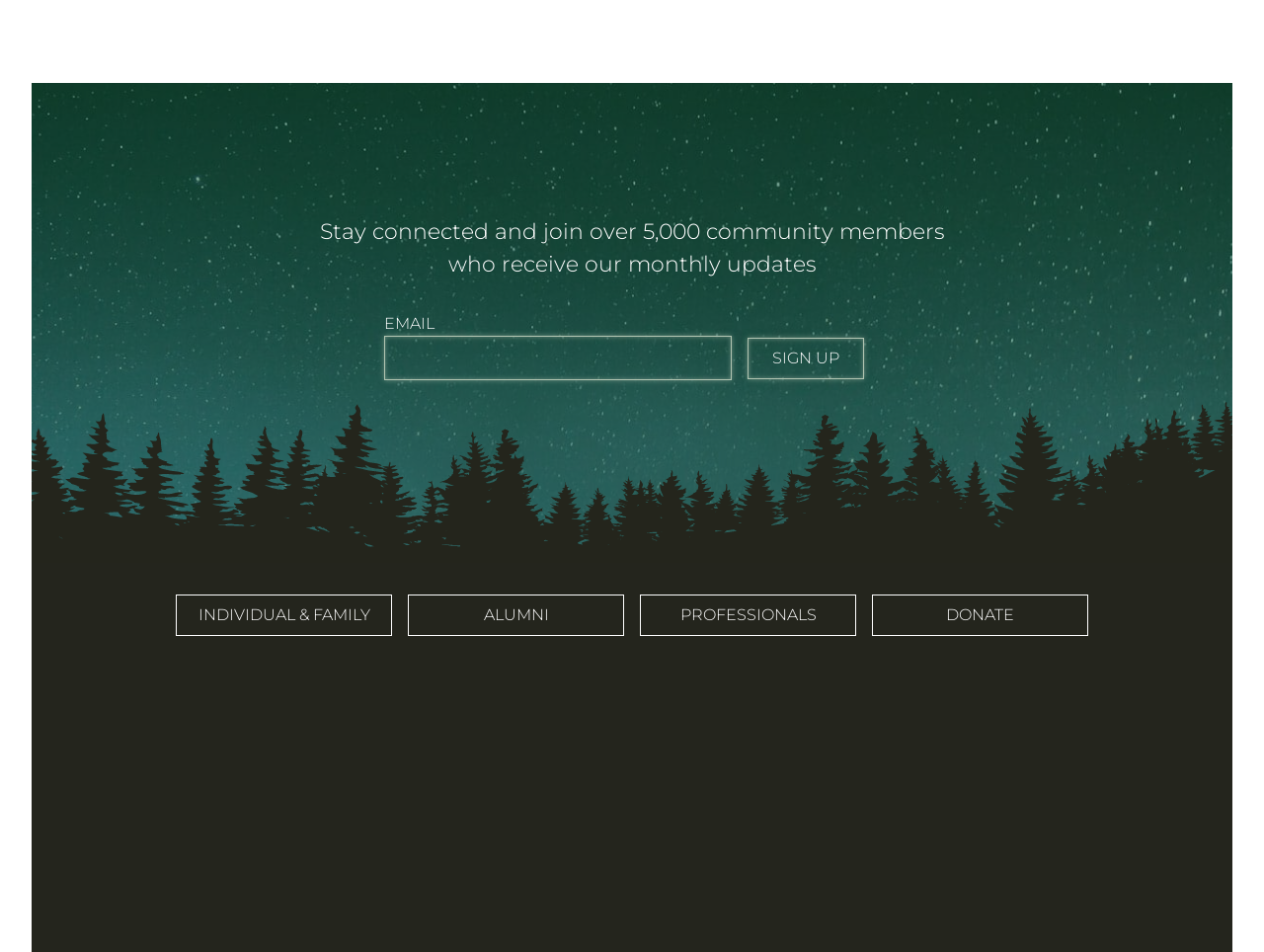Identify the bounding box for the element characterized by the following description: "Alumni".

[0.323, 0.624, 0.494, 0.668]